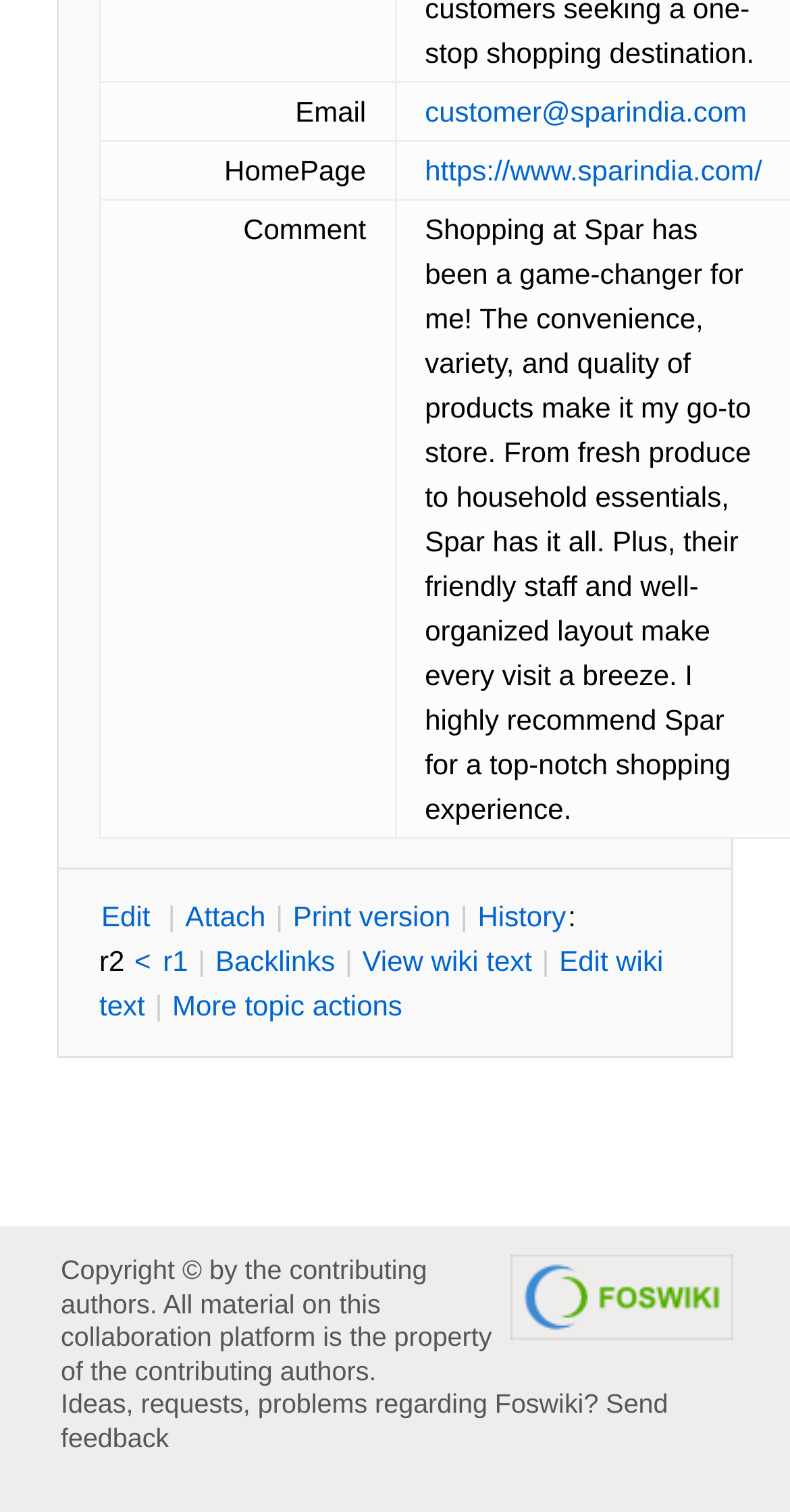Highlight the bounding box coordinates of the region I should click on to meet the following instruction: "Visit the home page".

[0.538, 0.102, 0.965, 0.124]